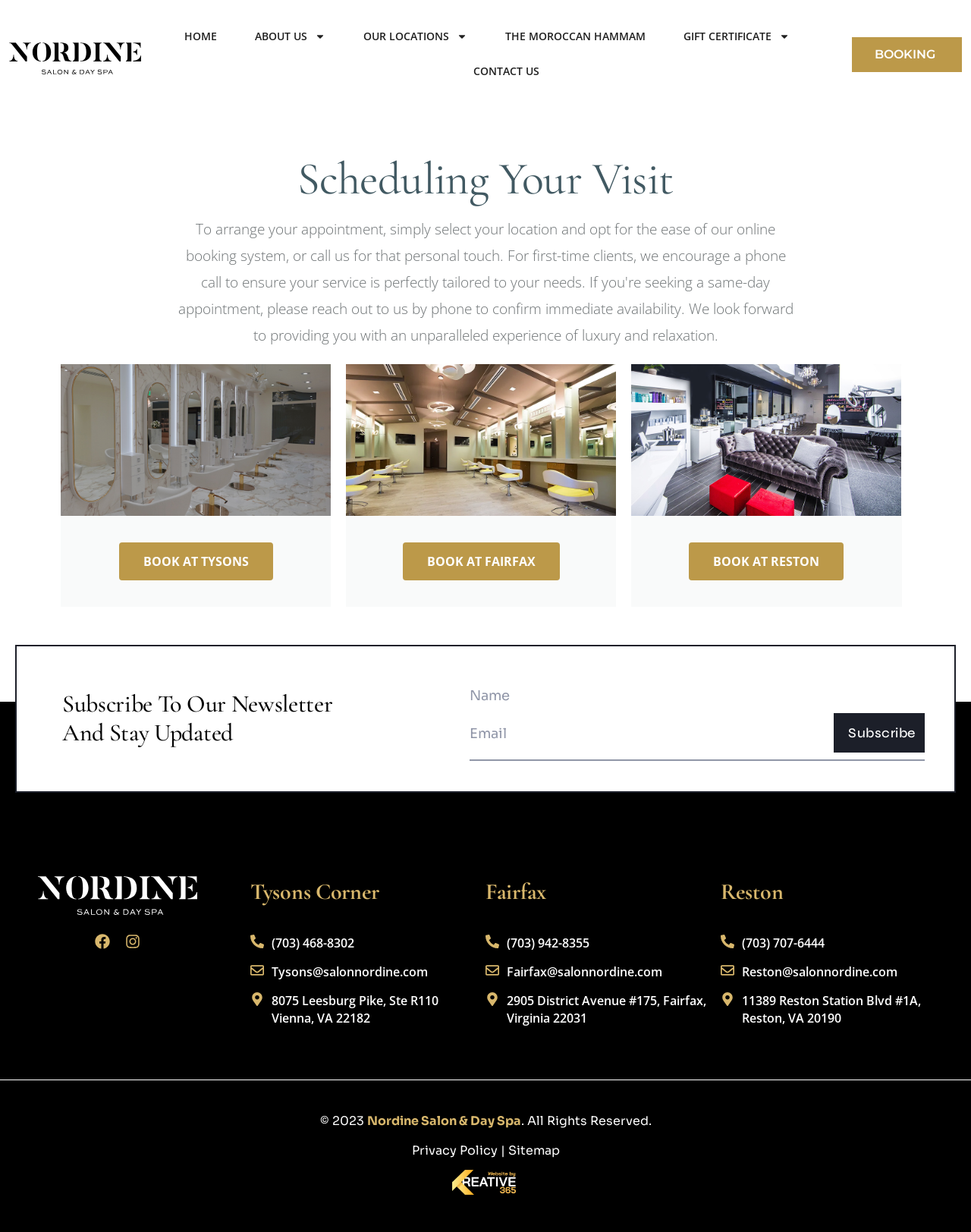Provide your answer in a single word or phrase: 
What is the name of the salon?

Nordine Salon & Day Spa